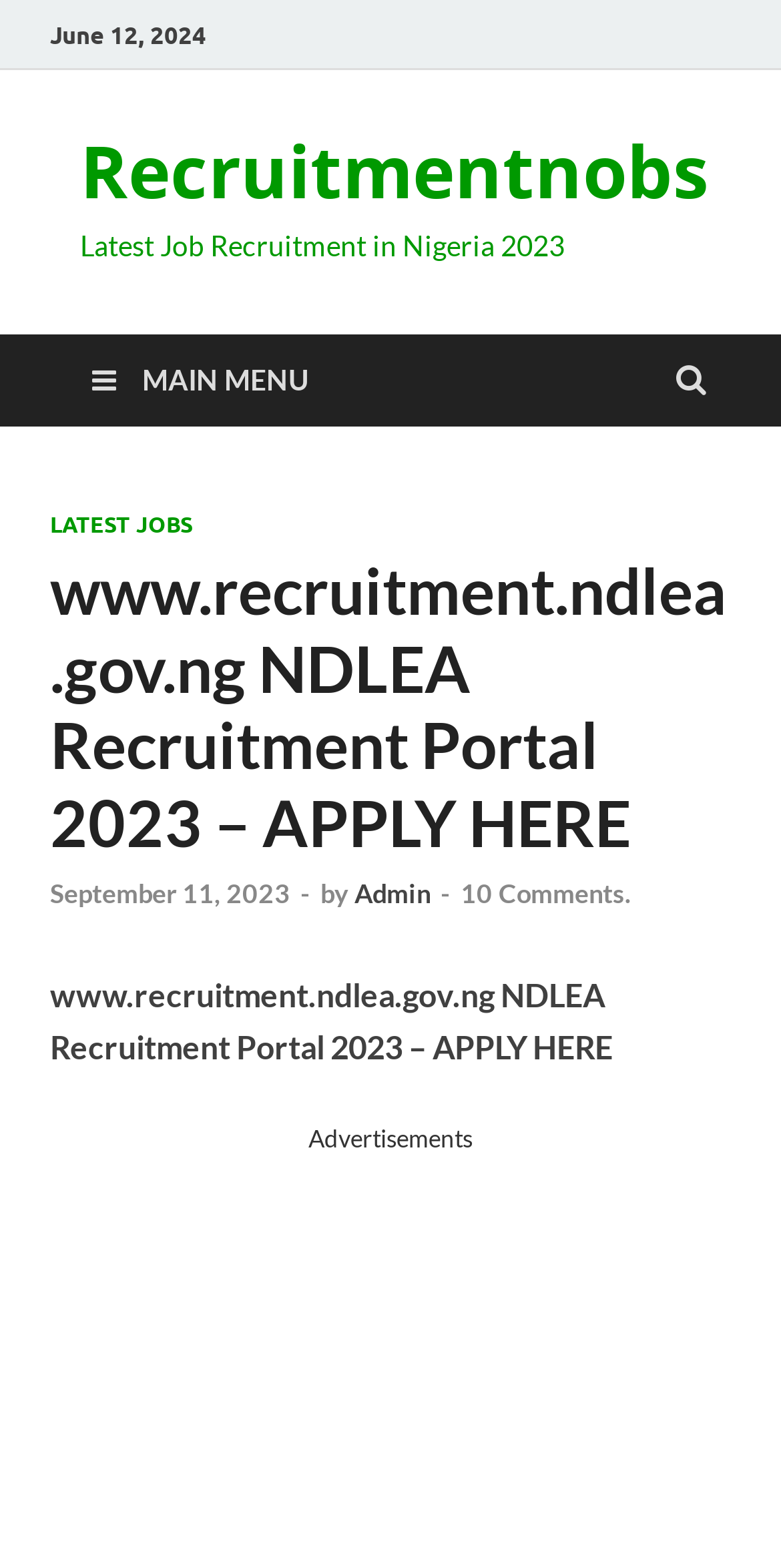From the given element description: "Main Menu", find the bounding box for the UI element. Provide the coordinates as four float numbers between 0 and 1, in the order [left, top, right, bottom].

[0.077, 0.213, 0.436, 0.272]